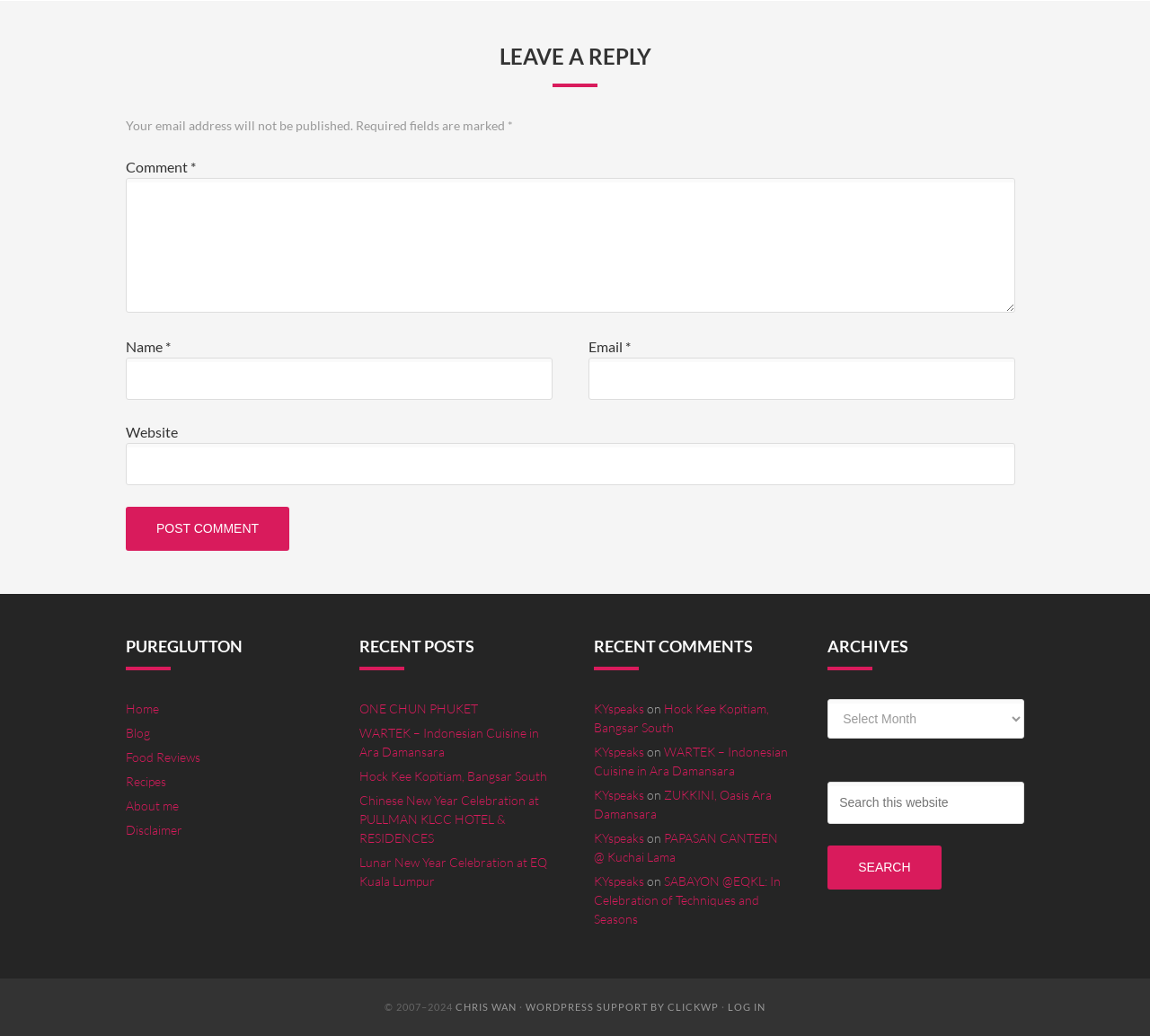Respond to the following question using a concise word or phrase: 
What is the purpose of the comment section?

Leave a reply